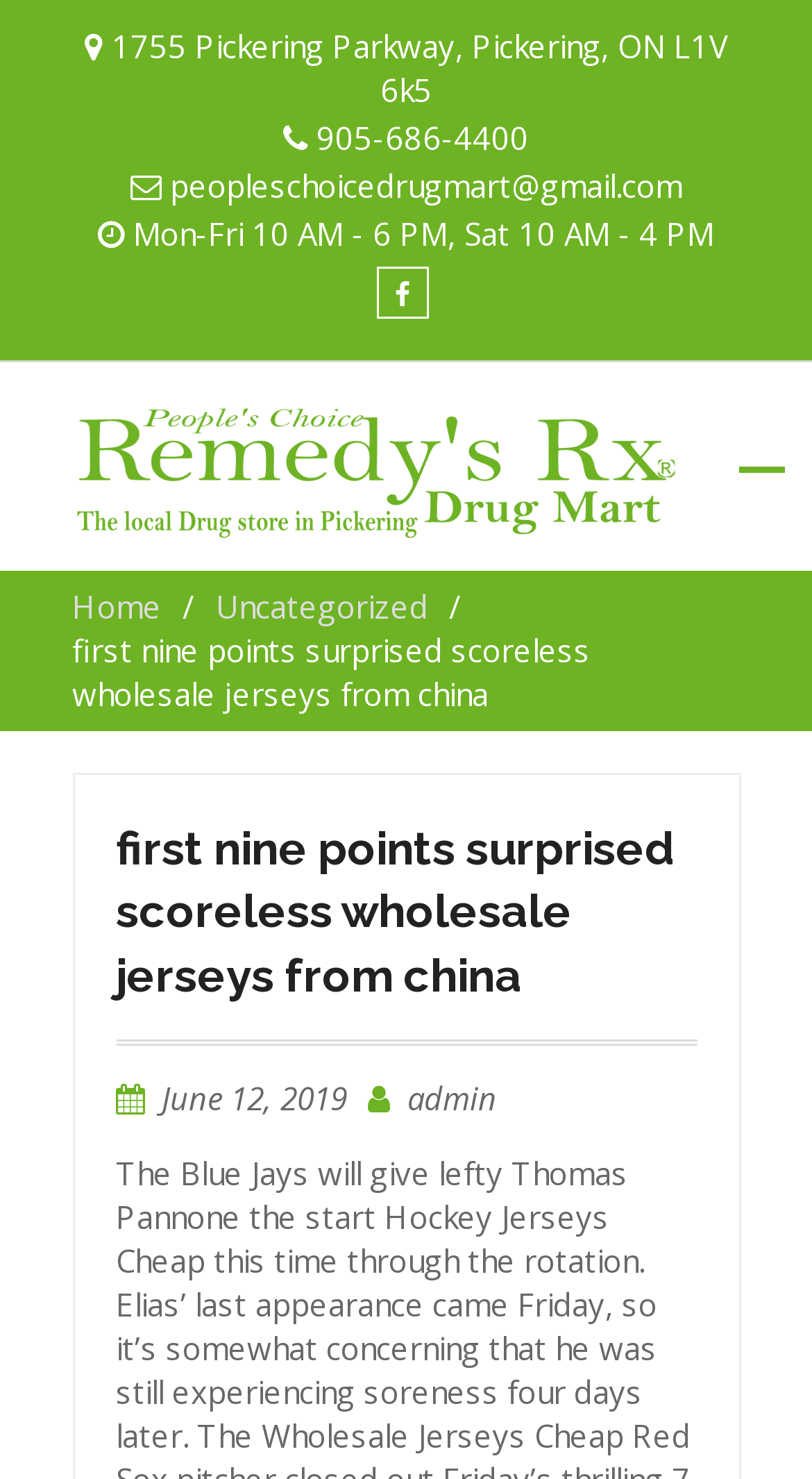Can you pinpoint the bounding box coordinates for the clickable element required for this instruction: "view the blog post"? The coordinates should be four float numbers between 0 and 1, i.e., [left, top, right, bottom].

[0.142, 0.552, 0.858, 0.707]